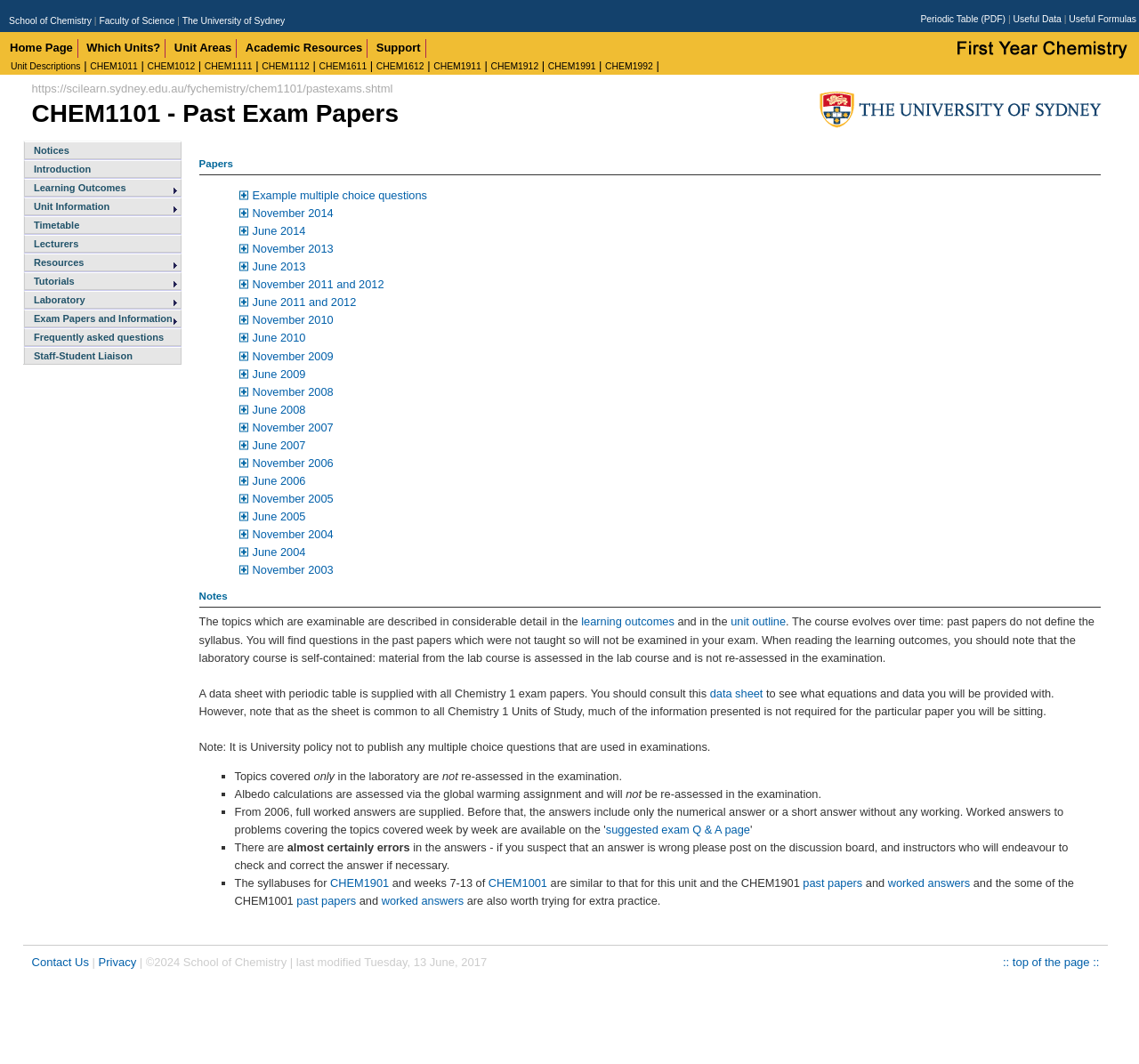Identify the bounding box coordinates for the region to click in order to carry out this instruction: "Search for products". Provide the coordinates using four float numbers between 0 and 1, formatted as [left, top, right, bottom].

None